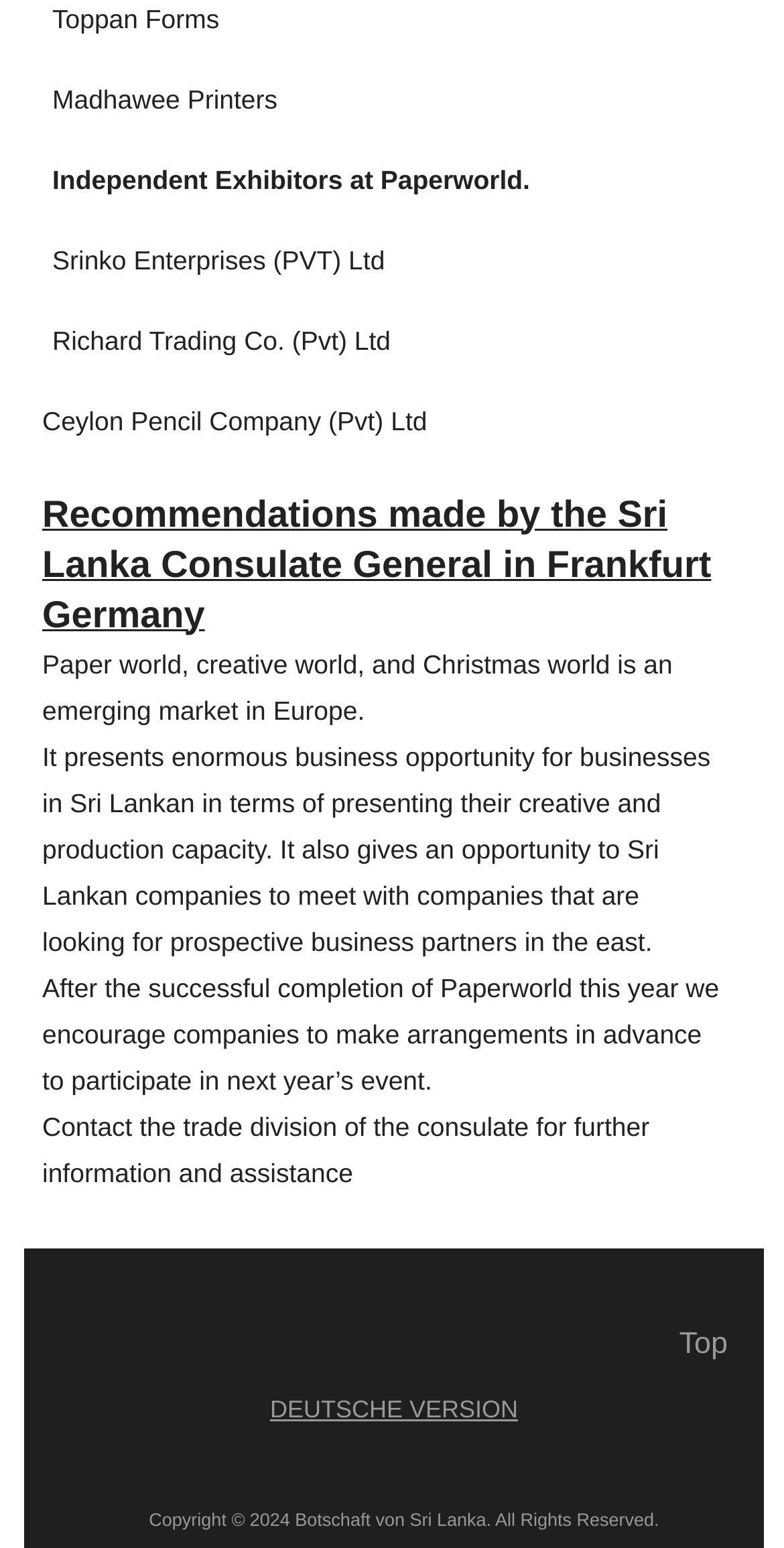Determine the bounding box coordinates of the UI element described below. Use the format (top-left x, top-left y, bottom-right x, bottom-right y) with floating point numbers between 0 and 1: Top

[0.866, 0.857, 0.928, 0.879]